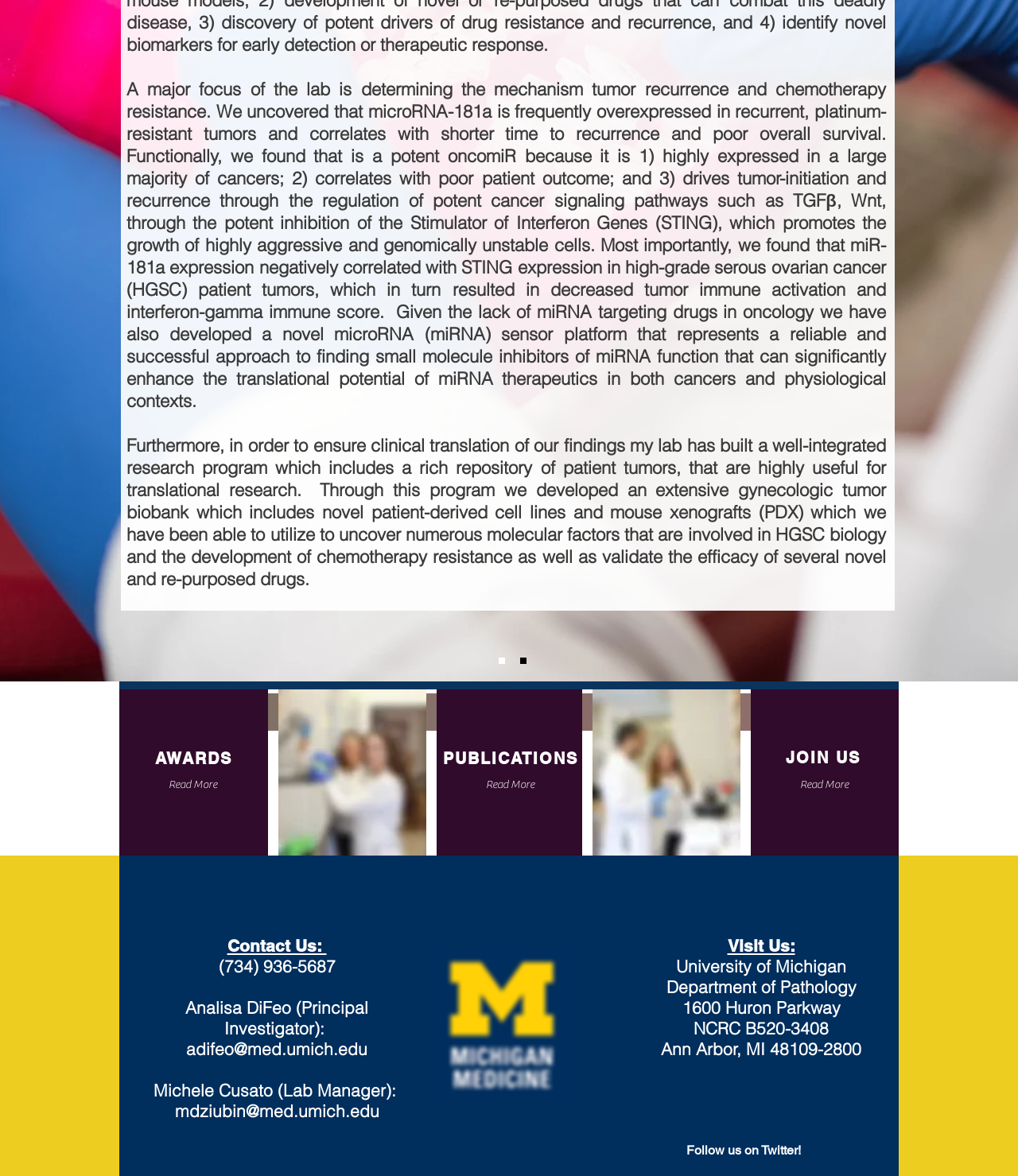Please determine the bounding box coordinates for the UI element described here. Use the format (top-left x, top-left y, bottom-right x, bottom-right y) with values bounded between 0 and 1: mdziubin@med.umich.edu

[0.171, 0.936, 0.372, 0.953]